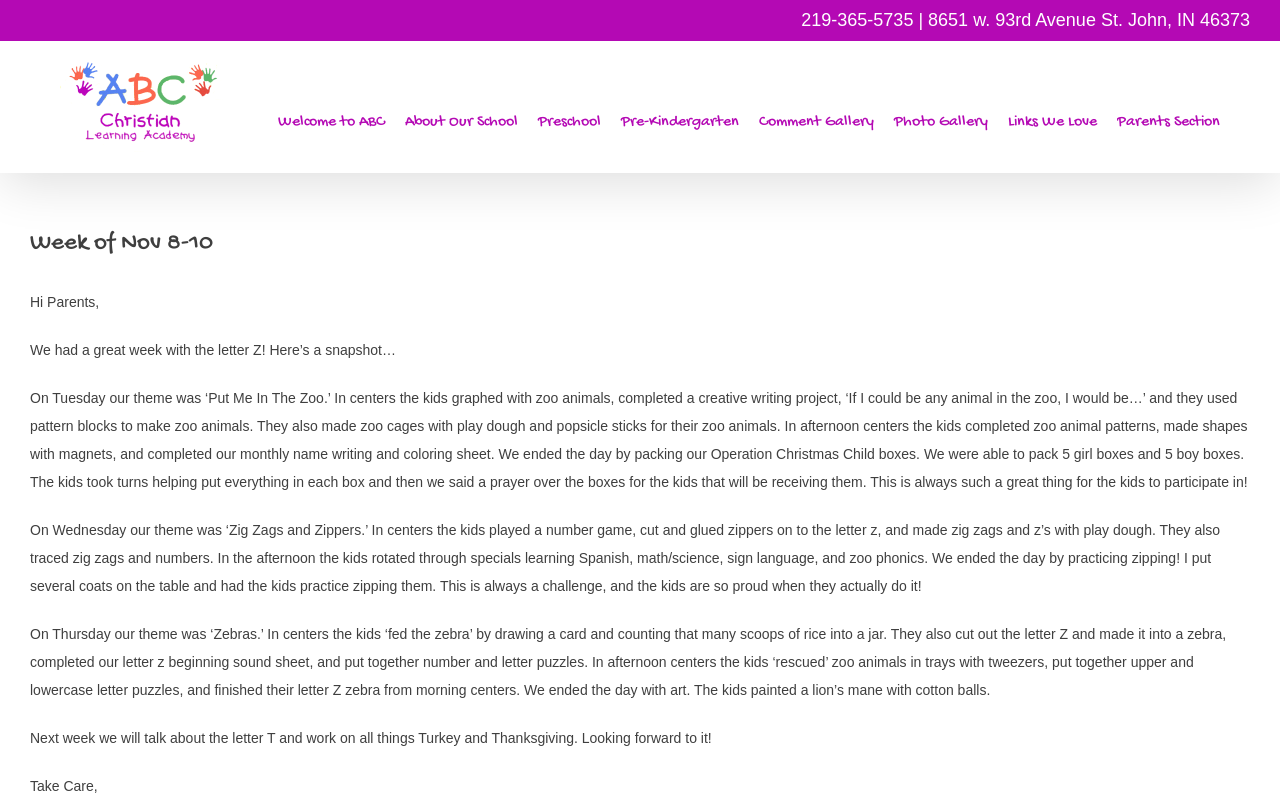Determine the bounding box coordinates for the area you should click to complete the following instruction: "Like the post by @rajareplit".

None